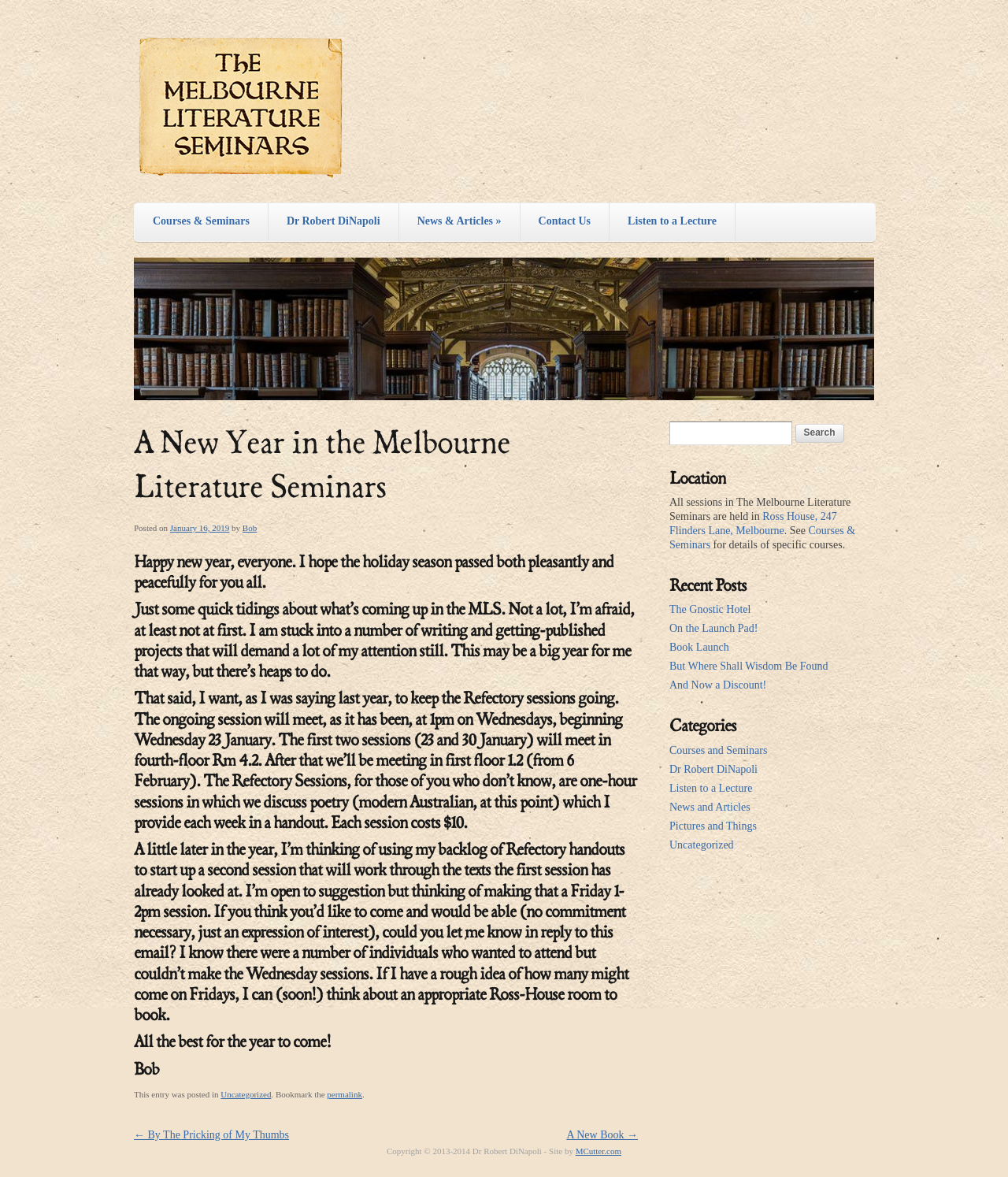How often do the Refectory sessions meet?
Answer with a single word or short phrase according to what you see in the image.

Weekly